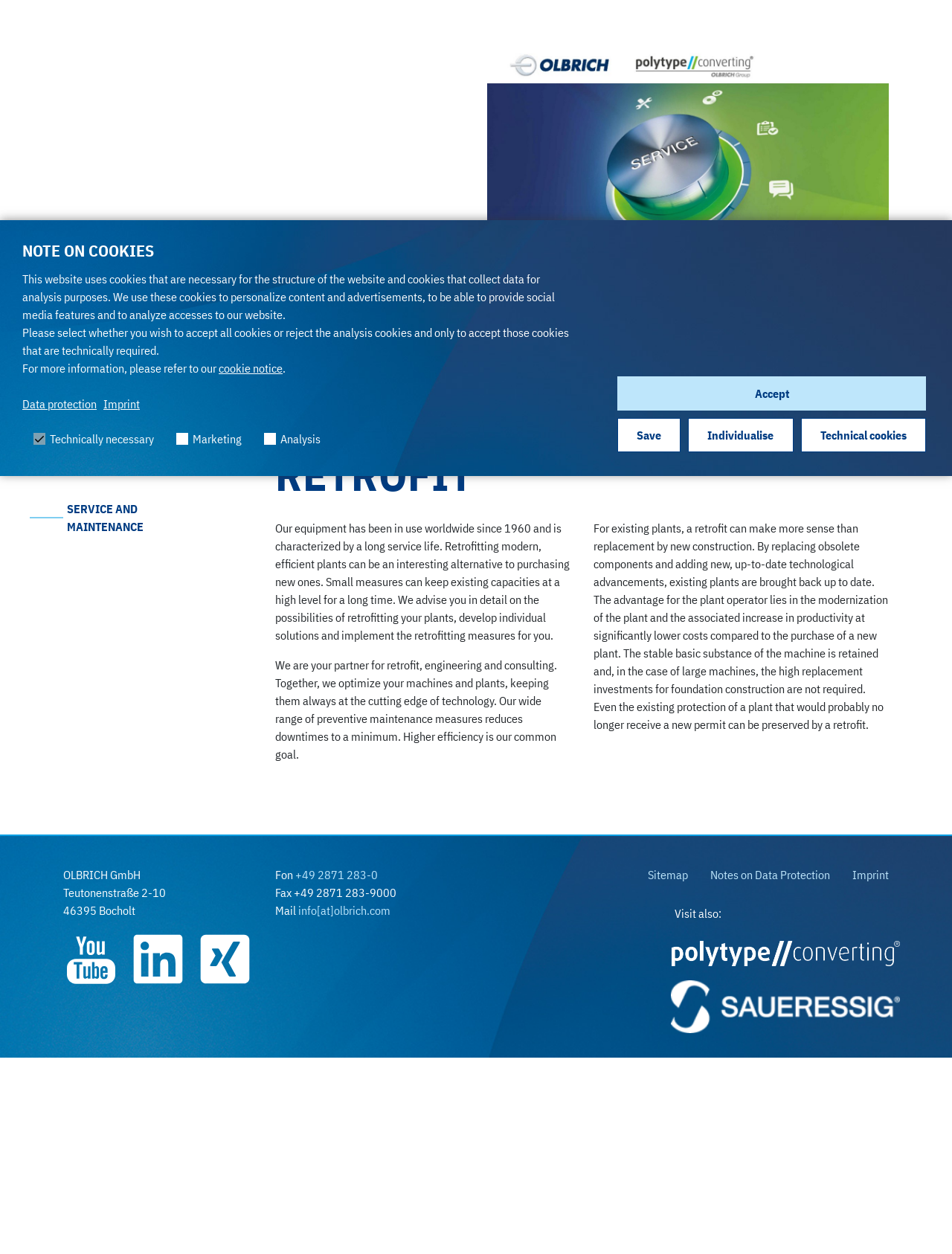Identify the bounding box of the UI element that matches this description: "Visit also:".

[0.705, 0.72, 0.945, 0.768]